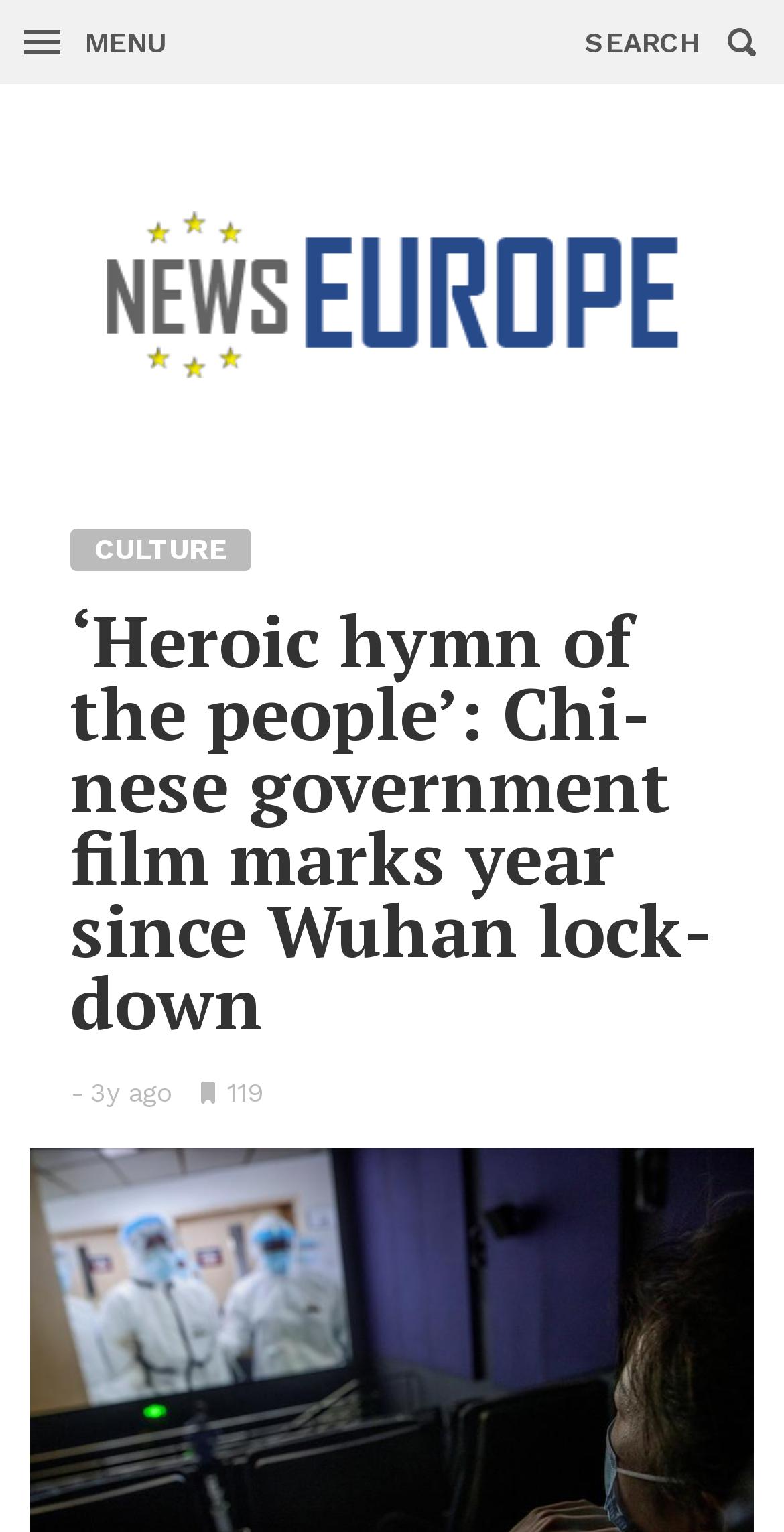Answer the question below with a single word or a brief phrase: 
What is the category of this news?

CULTURE